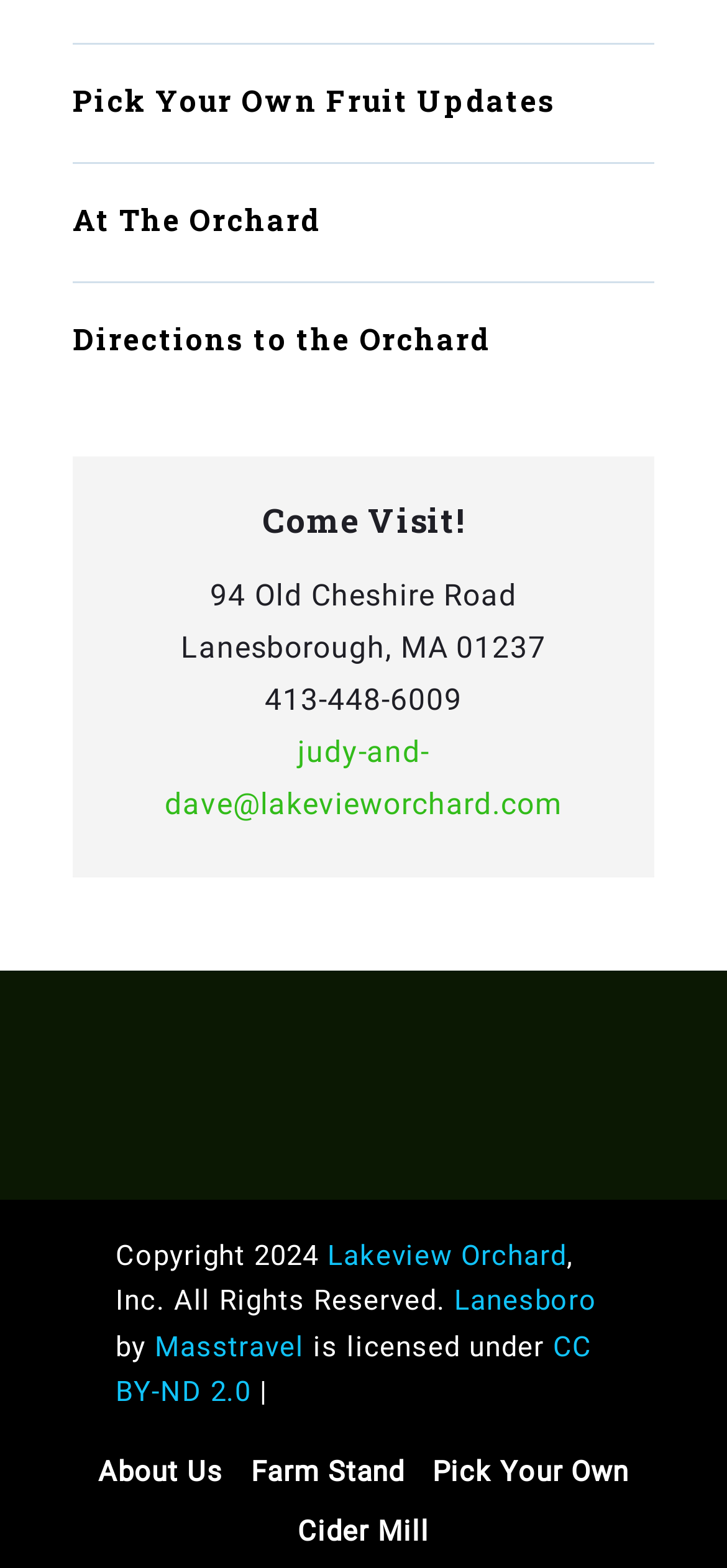Determine the bounding box coordinates for the region that must be clicked to execute the following instruction: "Visit 'About Us'".

[0.135, 0.925, 0.307, 0.954]